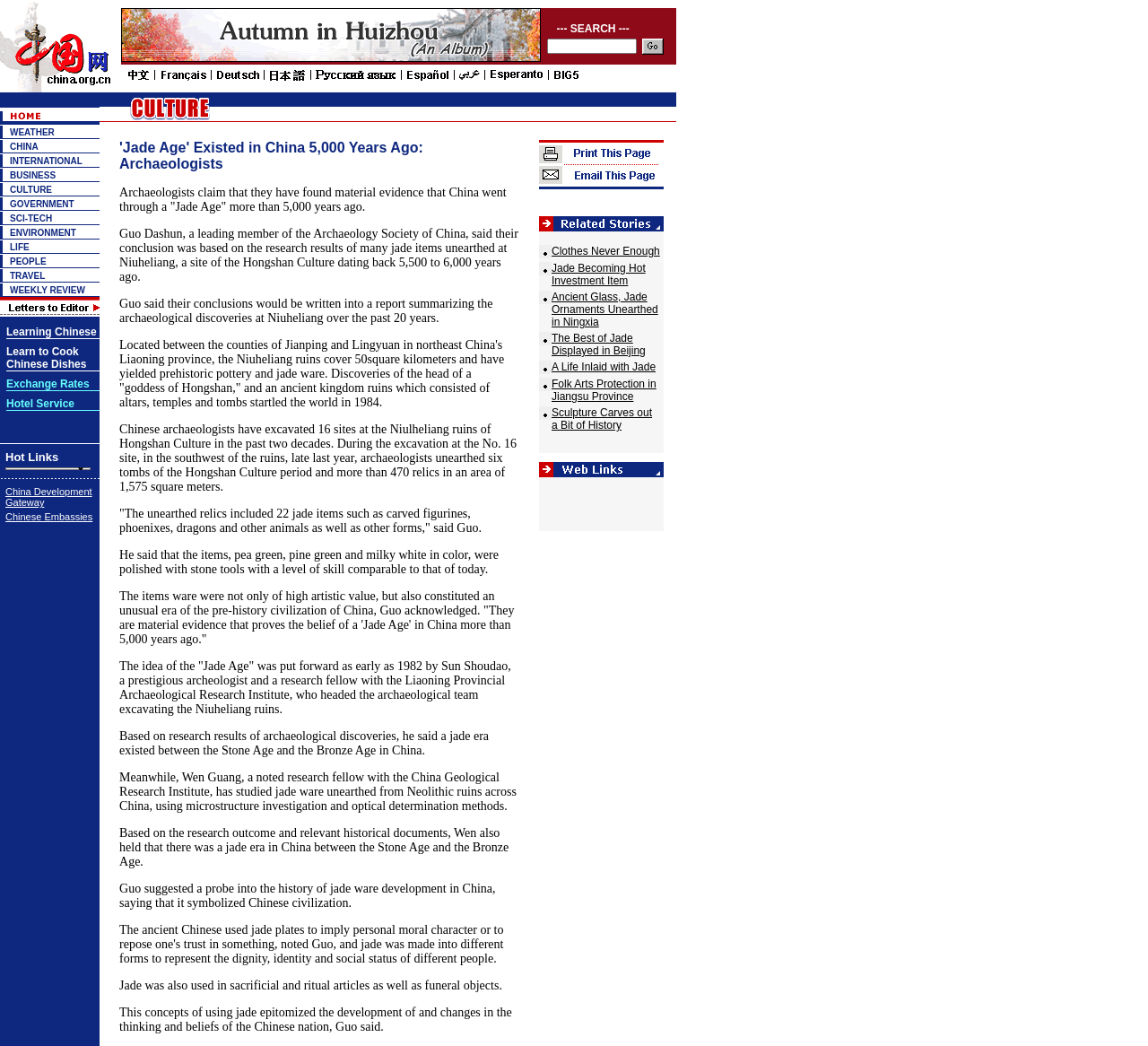Create a detailed narrative of the webpage’s visual and textual elements.

This webpage appears to be a news article or a blog post about archaeology, specifically discussing the discovery of a "Jade Age" in China 5,000 years ago. 

At the top of the page, there is a logo or an icon on the left side, accompanied by a search bar on the right side. Below the logo, there is a horizontal navigation menu with multiple tabs, including "WEATHER", "CHINA", "INTERNATIONAL", "BUSINESS", "CULTURE", "GOVERNMENT", "SCI-TECH", "ENVIRONMENT", "LIFE", "PEOPLE", "TRAVEL", and "WEEKLY REVIEW". 

The main content of the webpage is divided into two sections. On the left side, there is a vertical column with multiple links, each accompanied by a small icon. On the right side, there is a larger section with a search bar at the top, followed by a table with multiple rows and columns. The table appears to be a search results page, with each row representing a search result. Each search result has a link, an image, and a textbox or a button on the right side. 

There are multiple images scattered throughout the webpage, including icons, logos, and possibly images related to the news article. The overall layout of the webpage is complex, with multiple sections and tables, but it appears to be well-organized and easy to navigate.